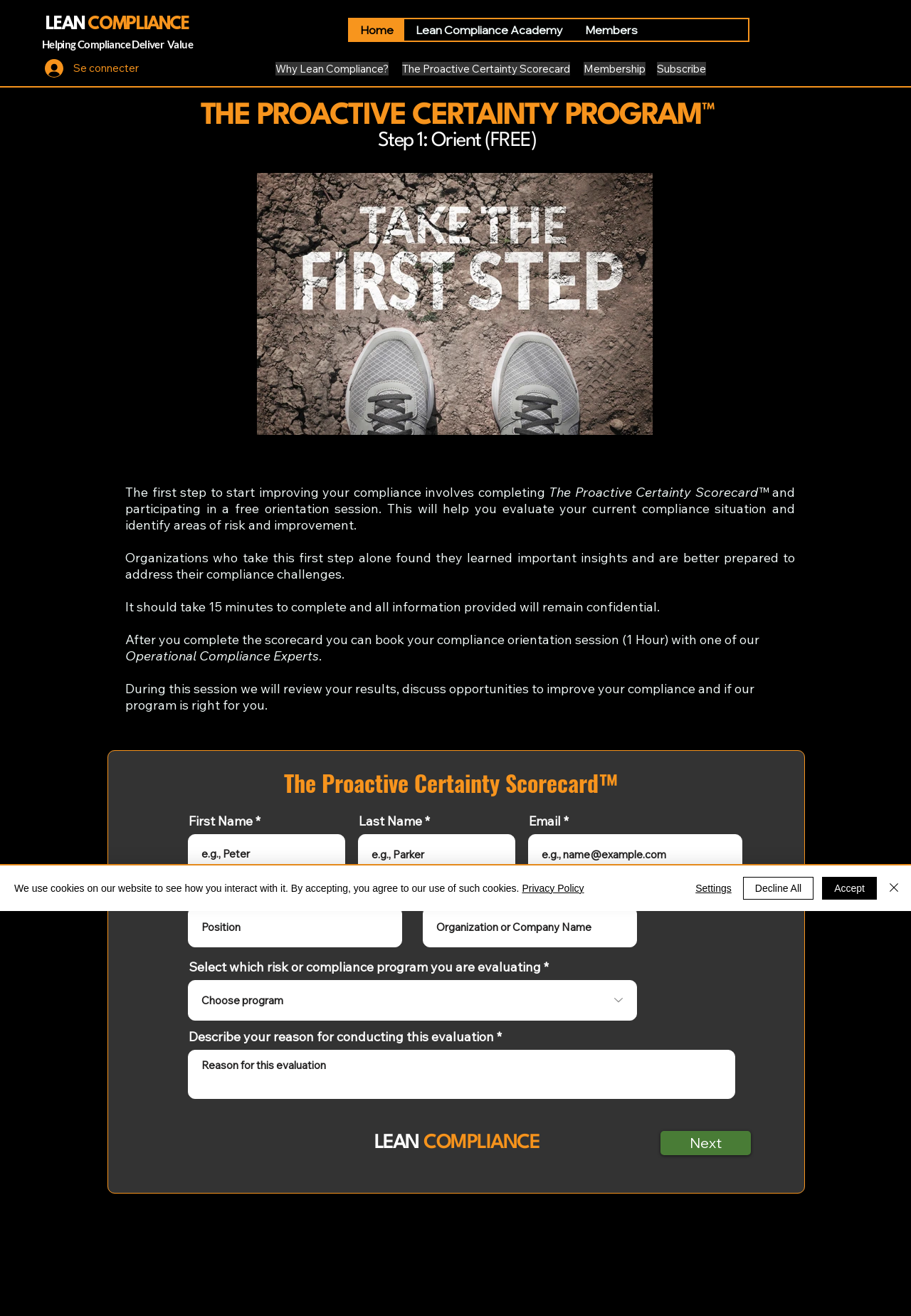What is the purpose of the first step in the Proactive Certainty Program?
Look at the screenshot and give a one-word or phrase answer.

To evaluate current compliance situation